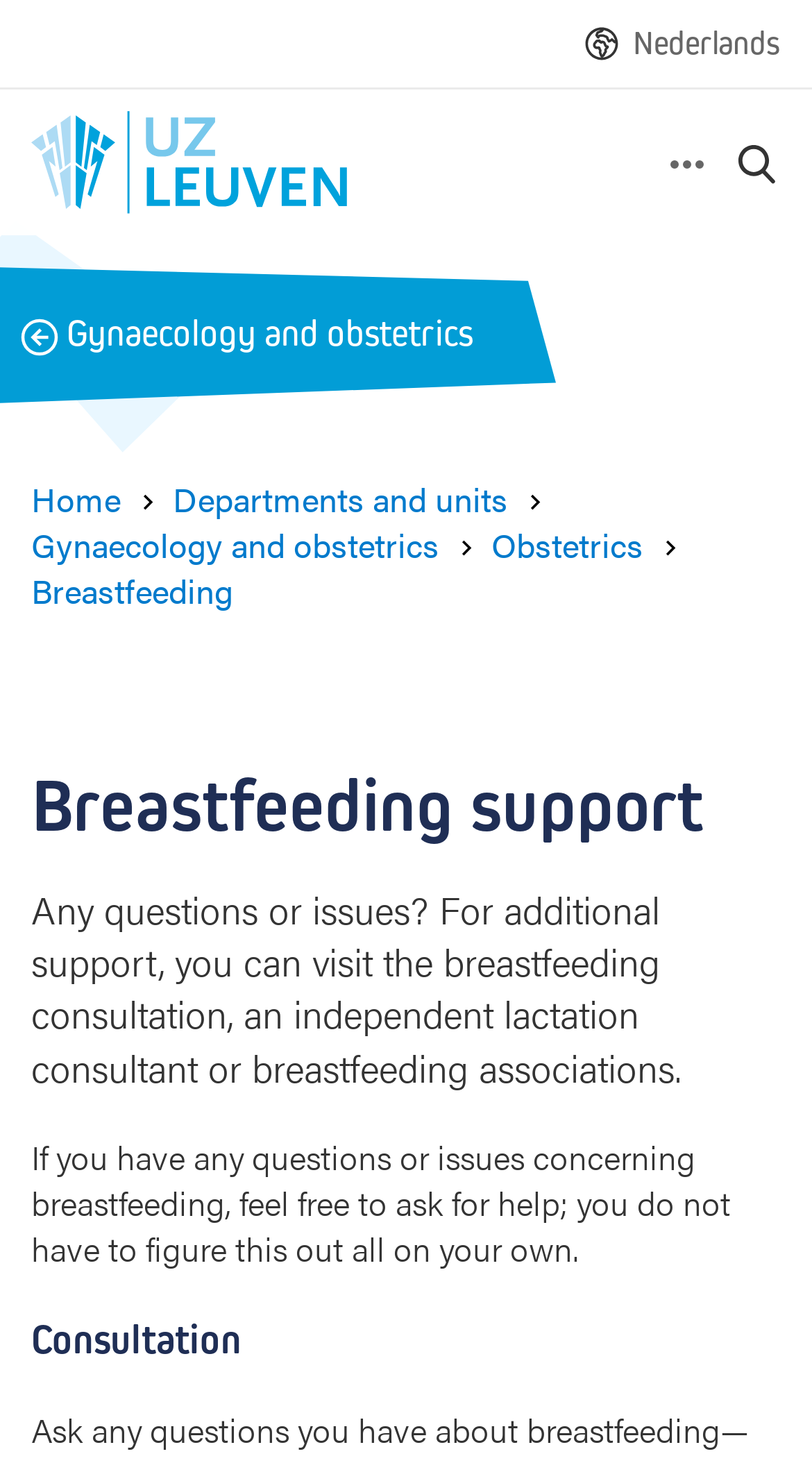Bounding box coordinates should be in the format (top-left x, top-left y, bottom-right x, bottom-right y) and all values should be floating point numbers between 0 and 1. Determine the bounding box coordinate for the UI element described as: Back Gynaecology and obstetrics

[0.026, 0.214, 0.582, 0.244]